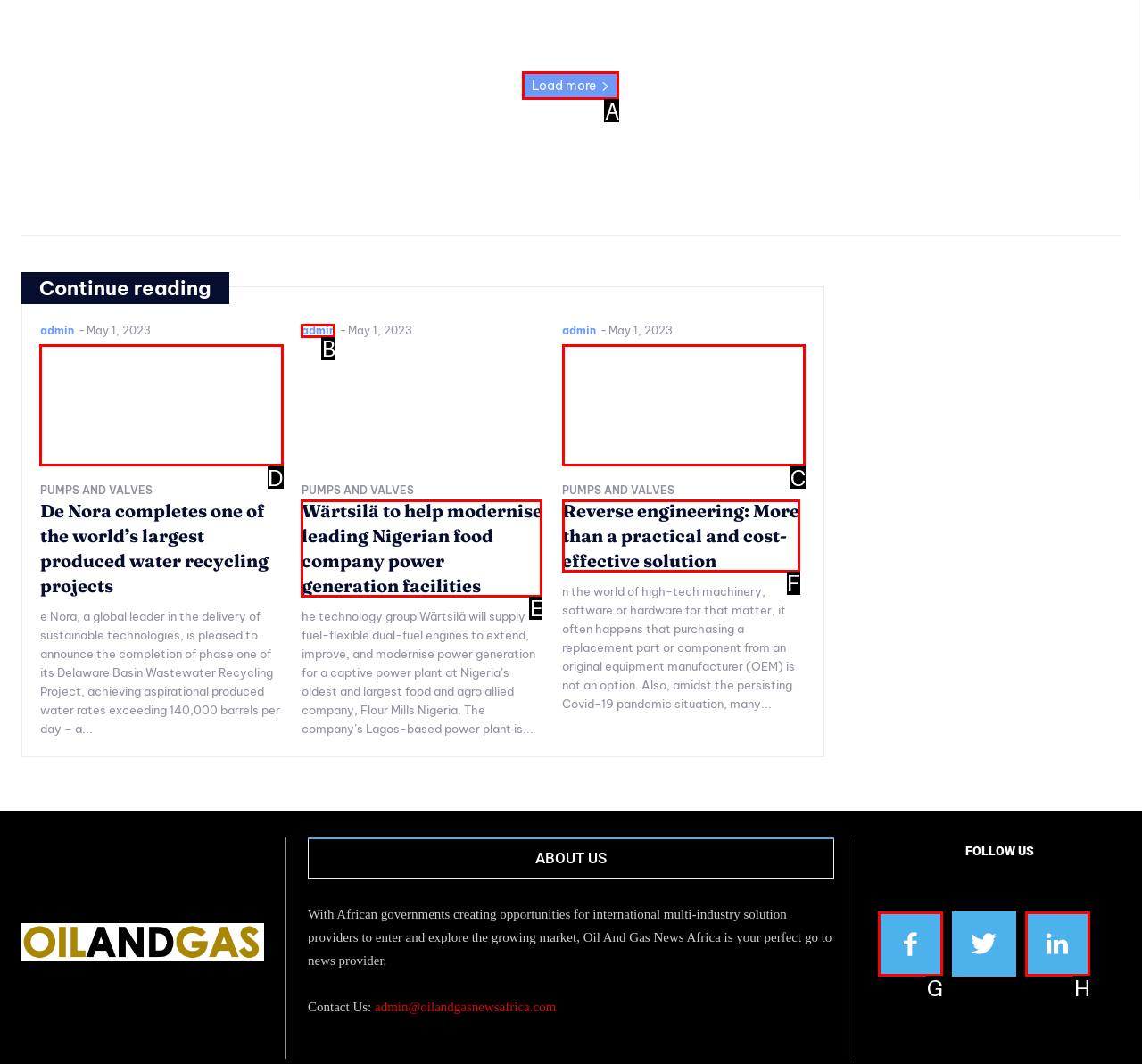Determine which HTML element to click to execute the following task: Read article about De Nora completes one of the world’s largest produced water recycling projects Answer with the letter of the selected option.

D